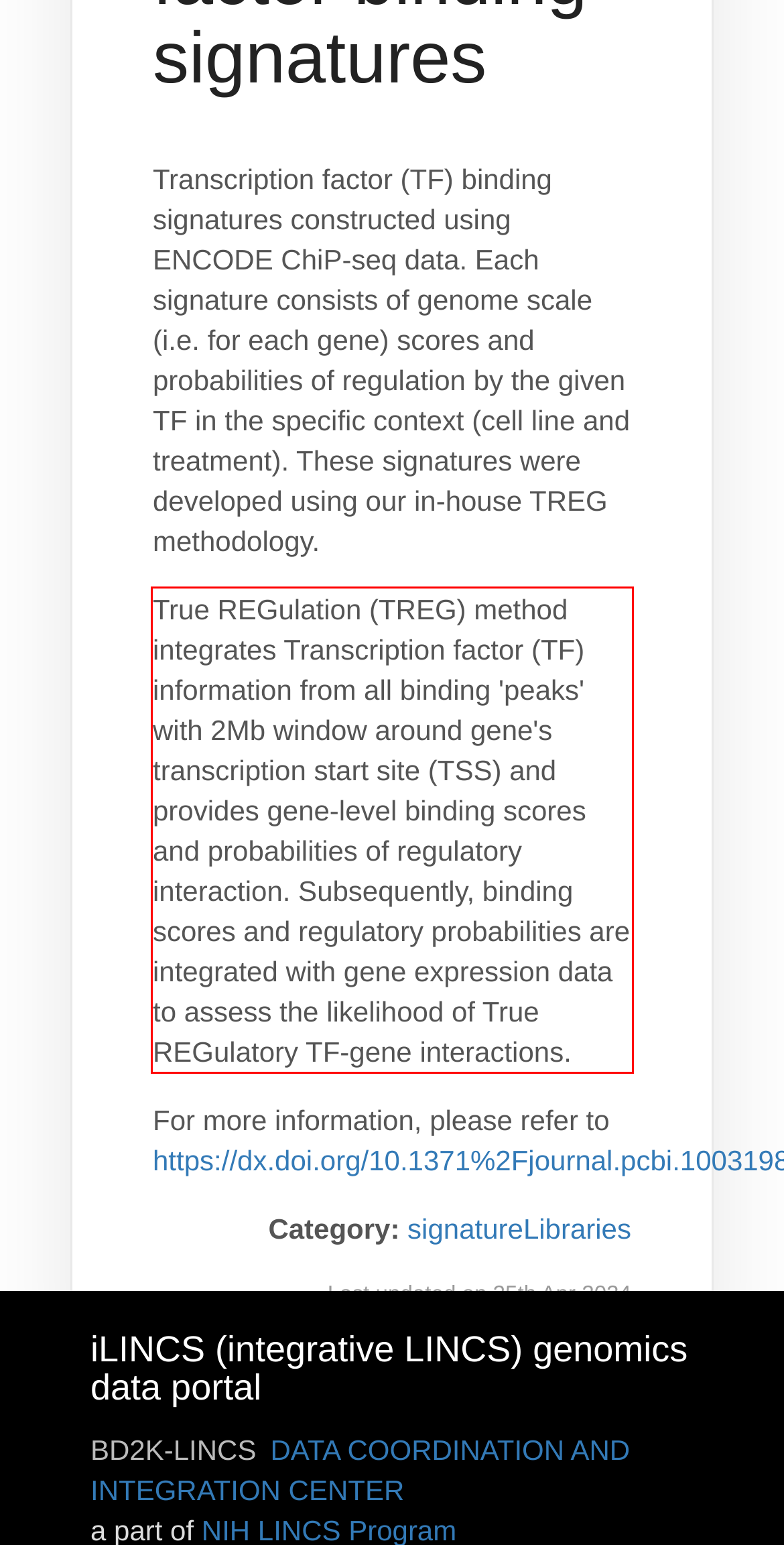Please identify the text within the red rectangular bounding box in the provided webpage screenshot.

True REGulation (TREG) method integrates Transcription factor (TF) information from all binding 'peaks' with 2Mb window around gene's transcription start site (TSS) and provides gene-level binding scores and probabilities of regulatory interaction. Subsequently, binding scores and regulatory probabilities are integrated with gene expression data to assess the likelihood of True REGulatory TF-gene interactions.